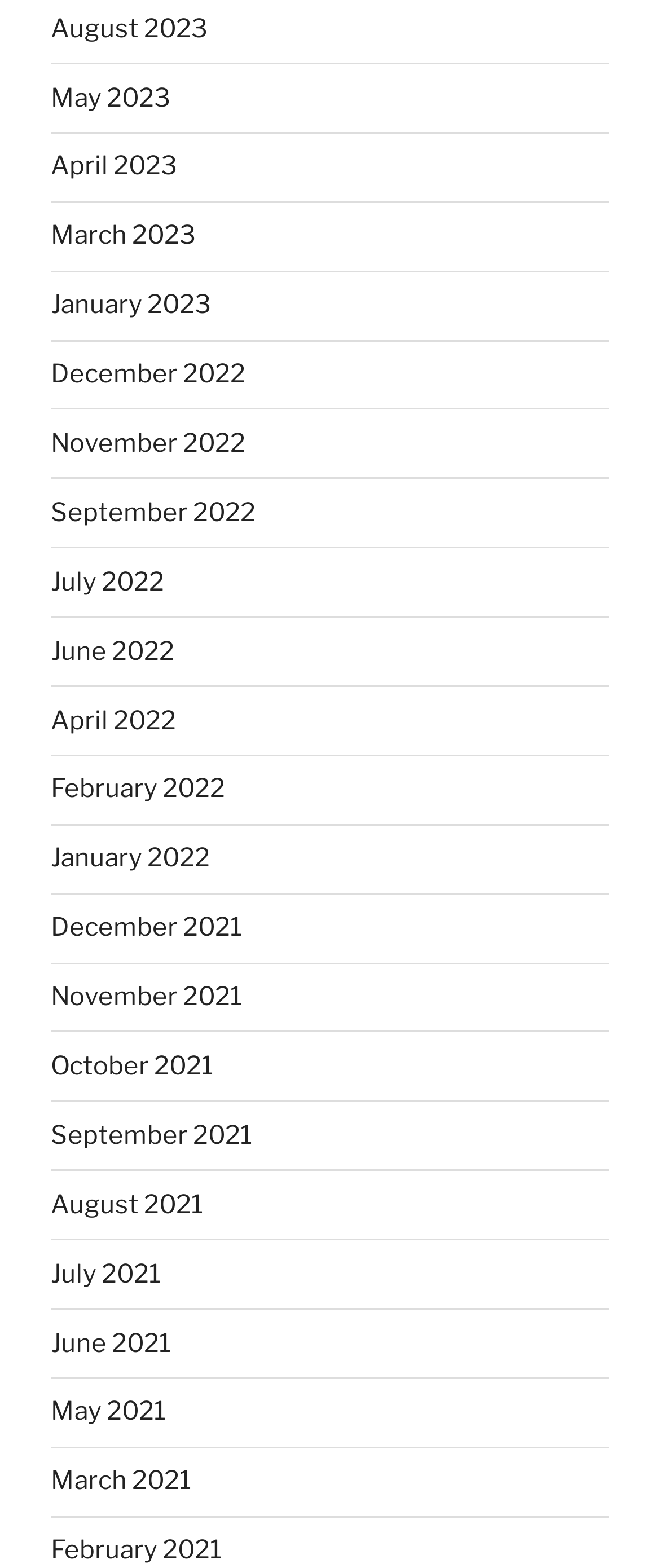What is the earliest month listed?
Analyze the image and provide a thorough answer to the question.

By scanning the list of links, I found that the bottommost link is 'February 2021', which suggests that it is the earliest month listed.